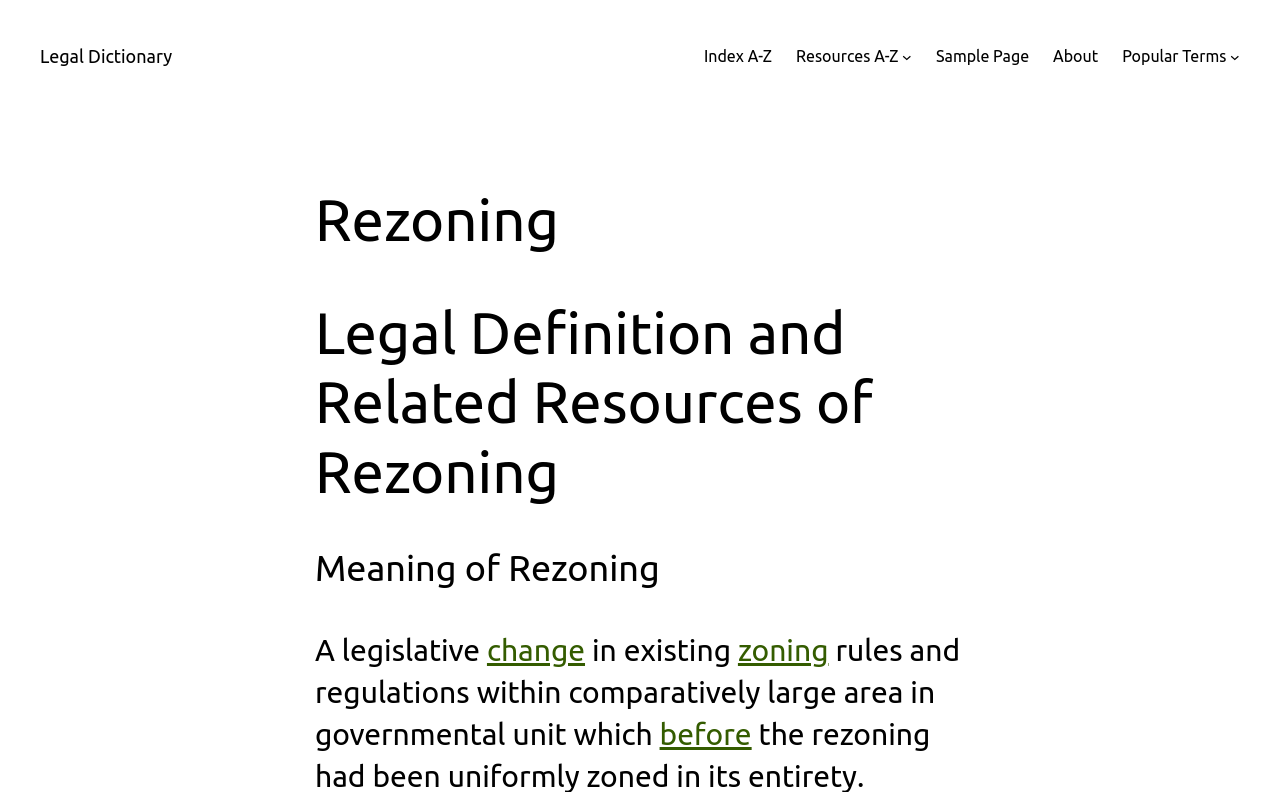Describe all visible elements and their arrangement on the webpage.

The webpage is about the legal term "Rezoning" and its related resources. At the top, there are several links, including "Legal Dictionary", "Index A-Z", "Resources A-Z", "Sample Page", "About", and "Popular Terms", which are aligned horizontally and take up about half of the screen width. The "Resources A-Z" and "Popular Terms" links have corresponding submenu buttons next to them.

Below the links, there are three headings that provide information about Rezoning. The first heading, "Rezoning", is centered on the page. The second heading, "Legal Definition and Related Resources of Rezoning", is below the first one and spans about half of the screen width. The third heading, "Meaning of Rezoning", is below the second one and also spans about half of the screen width.

Under the "Meaning of Rezoning" heading, there are three links: "change", "zoning", and "before", which are positioned in a vertical column and are related to the definition of Rezoning.